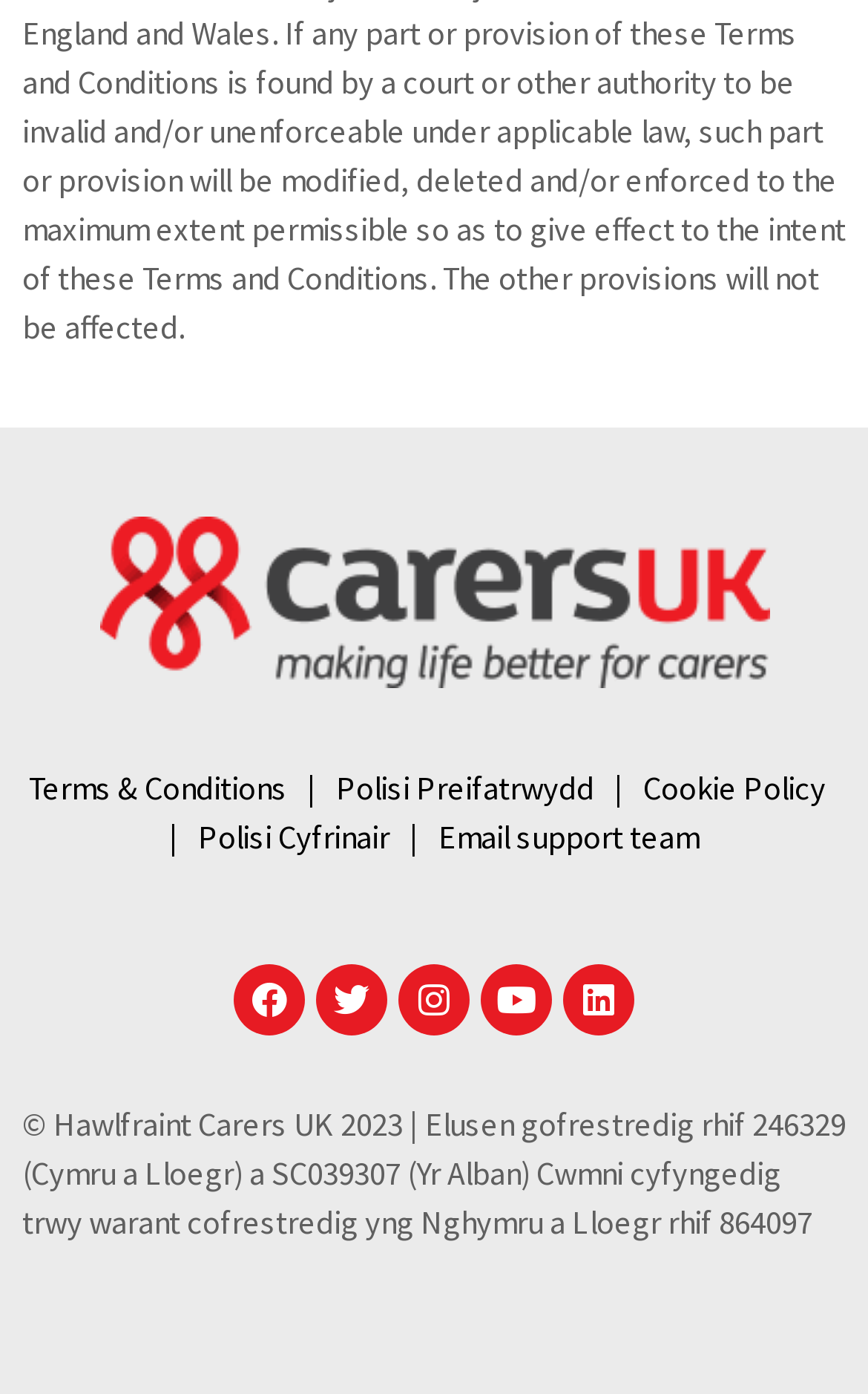Provide the bounding box coordinates of the HTML element described by the text: "Email support team".

[0.505, 0.586, 0.805, 0.614]